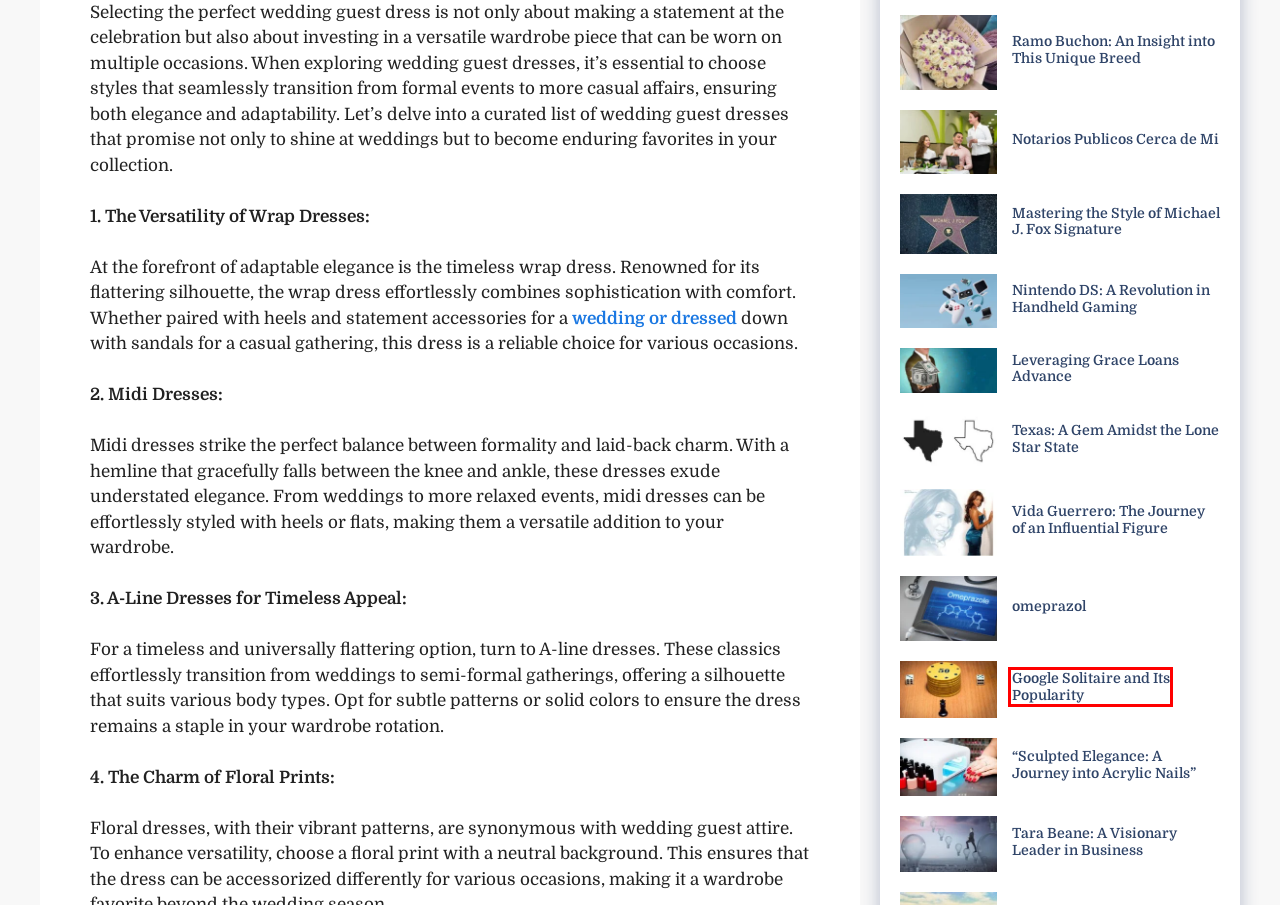Given a webpage screenshot with a UI element marked by a red bounding box, choose the description that best corresponds to the new webpage that will appear after clicking the element. The candidates are:
A. Google Solitaire and Its Popularity - Forbizs
B. Notarios Publicos Cerca de Mi - Forbizs
C. Mastering the Style of Michael J. Fox Signature - Forbizs
D. Vida Guerrero: The Journey of an Influential Figure - Forbizs
E. Texas: A Gem Amidst the Lone Star State - Forbizs
F. Ramo Buchon: An Insight into This Unique Breed - Forbizs
G. "Sculpted Elegance: A Journey into Acrylic Nails" - Forbizs
H. omeprazol - Forbizs

A